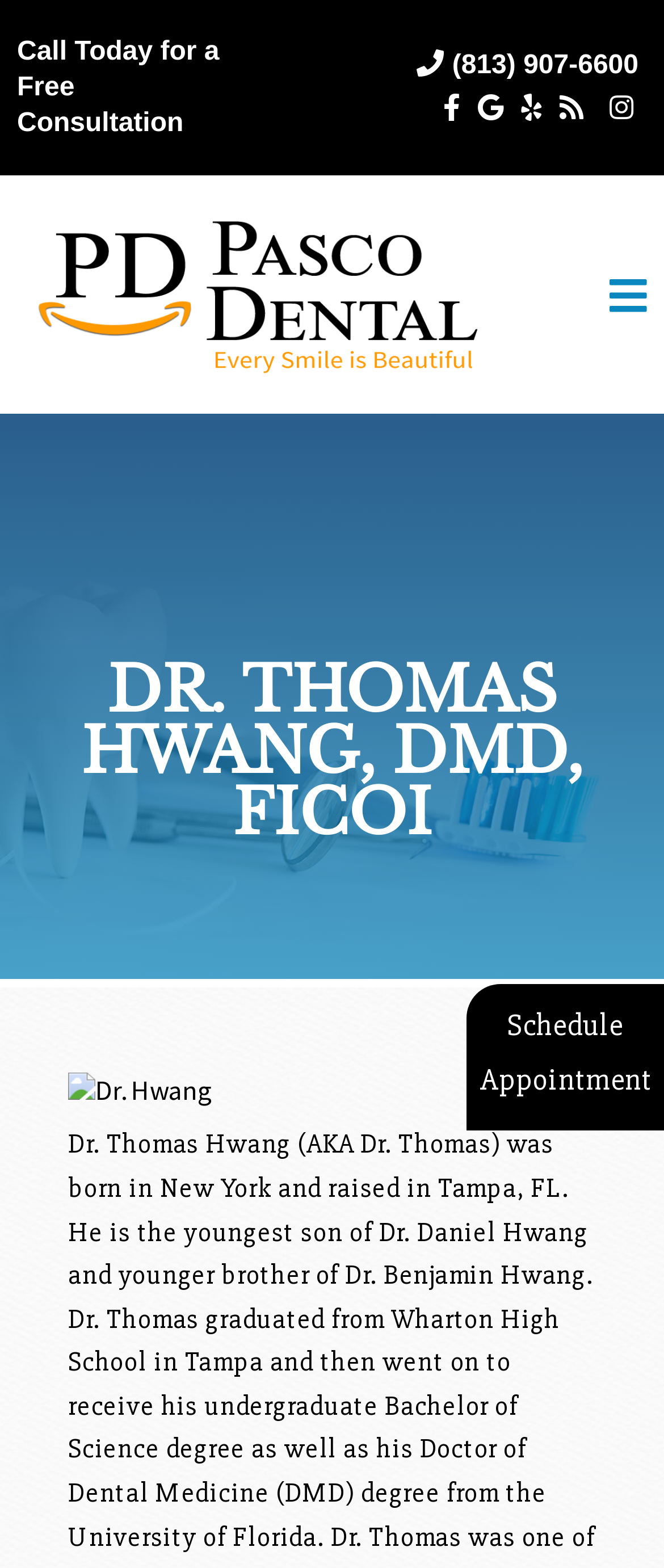Please identify the bounding box coordinates of the area that needs to be clicked to follow this instruction: "Follow on social media".

[0.667, 0.061, 0.704, 0.079]